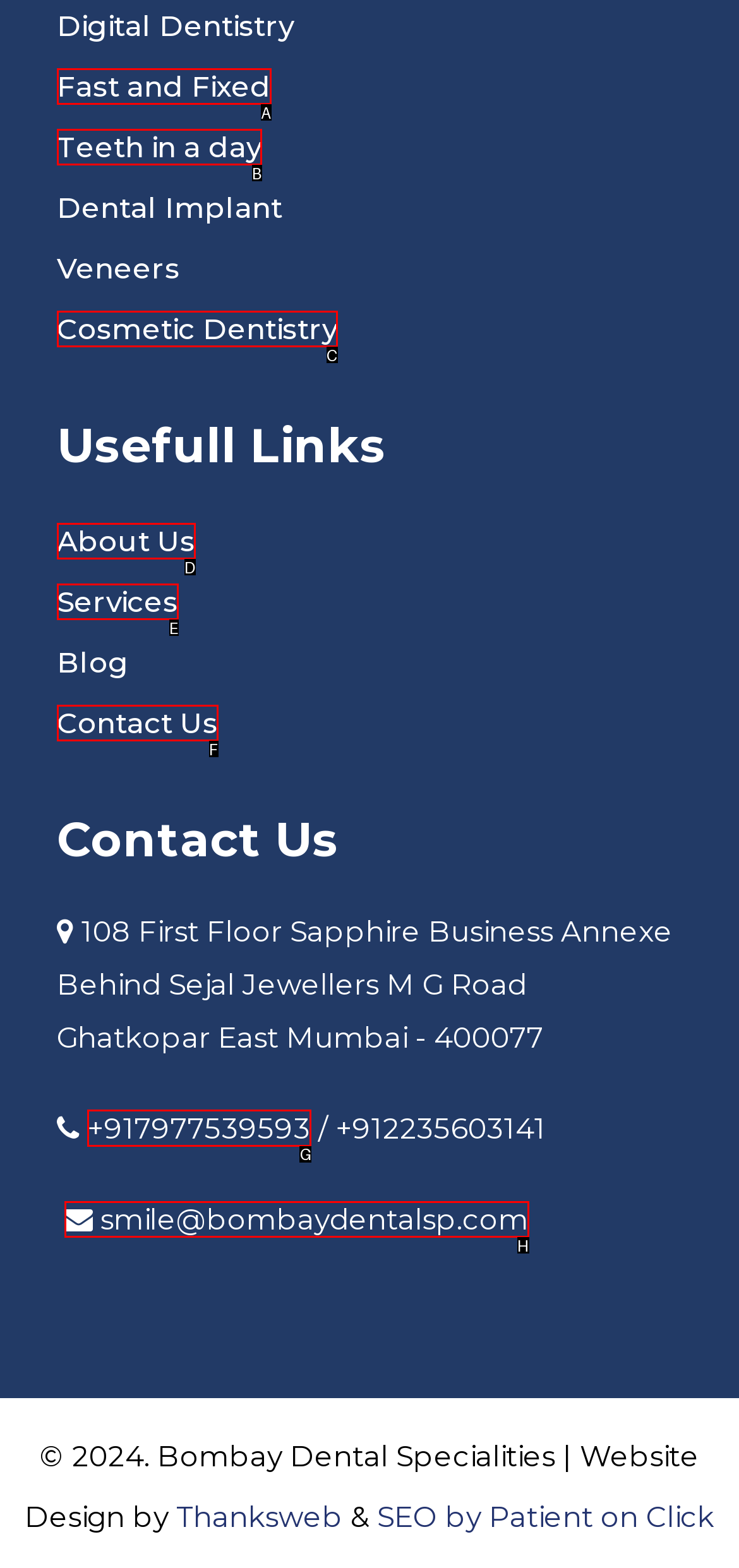Identify which HTML element should be clicked to fulfill this instruction: Call +917977539593 Reply with the correct option's letter.

G